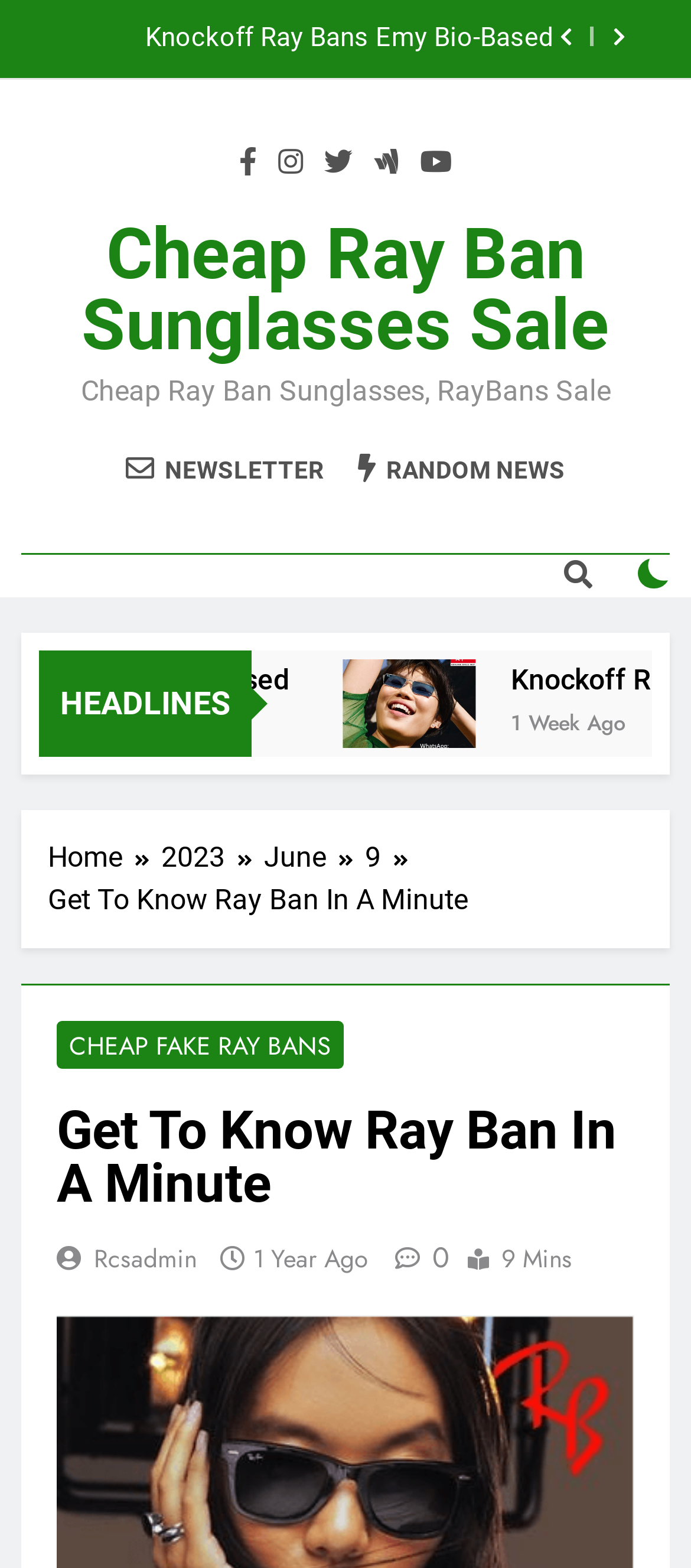Answer the question briefly using a single word or phrase: 
What is the category of the product being sold?

Ray Ban Sunglasses